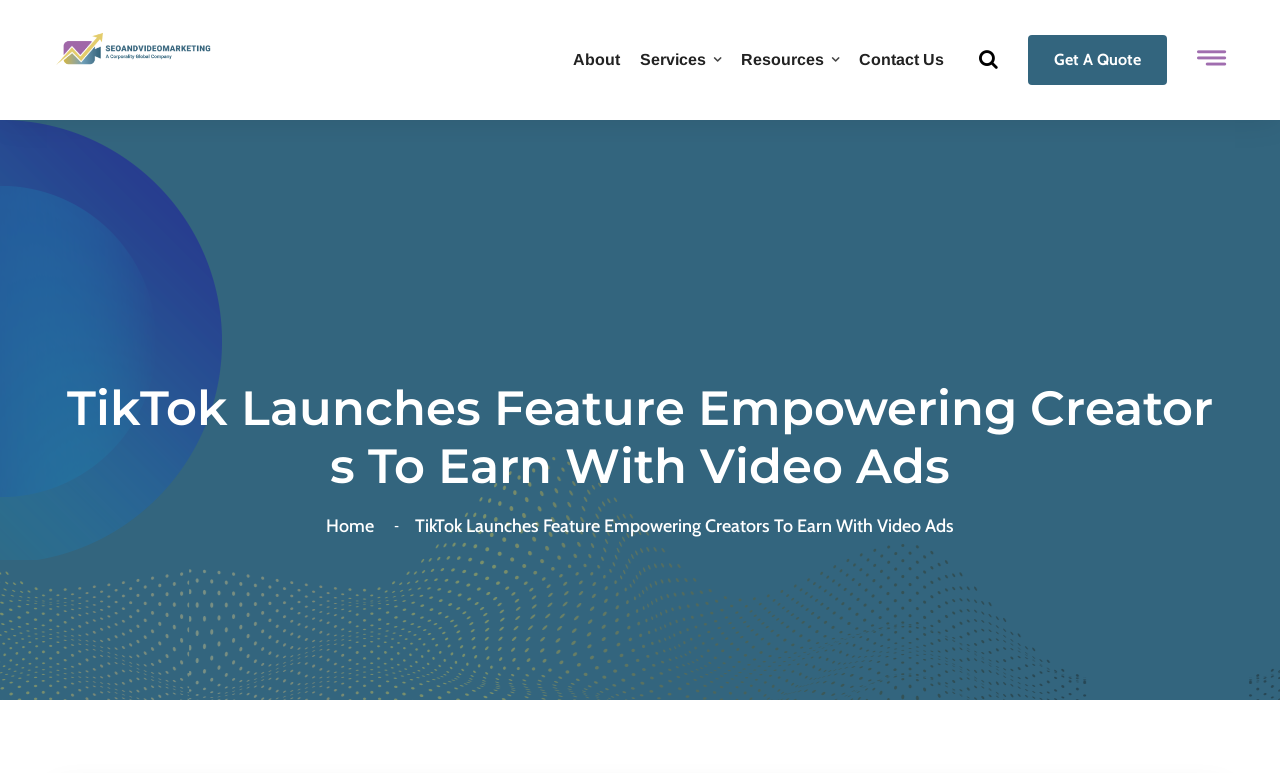Offer a meticulous description of the webpage's structure and content.

The webpage is about TikTok's new feature that allows creators to earn money through video ads. At the top left corner, there is a logo image with a corresponding link. To the right of the logo, there are four navigation links: "About", "Services", "Resources", and "Contact Us", which are aligned horizontally. 

Below the navigation links, there is a prominent heading that summarizes the main topic of the webpage: "TikTok Launches Feature Empowering Creators To Earn With Video Ads". 

On the top right corner, there is a call-to-action link "Get A Quote". Additionally, there is another link "Home" located below the navigation links, slightly to the right of the logo.